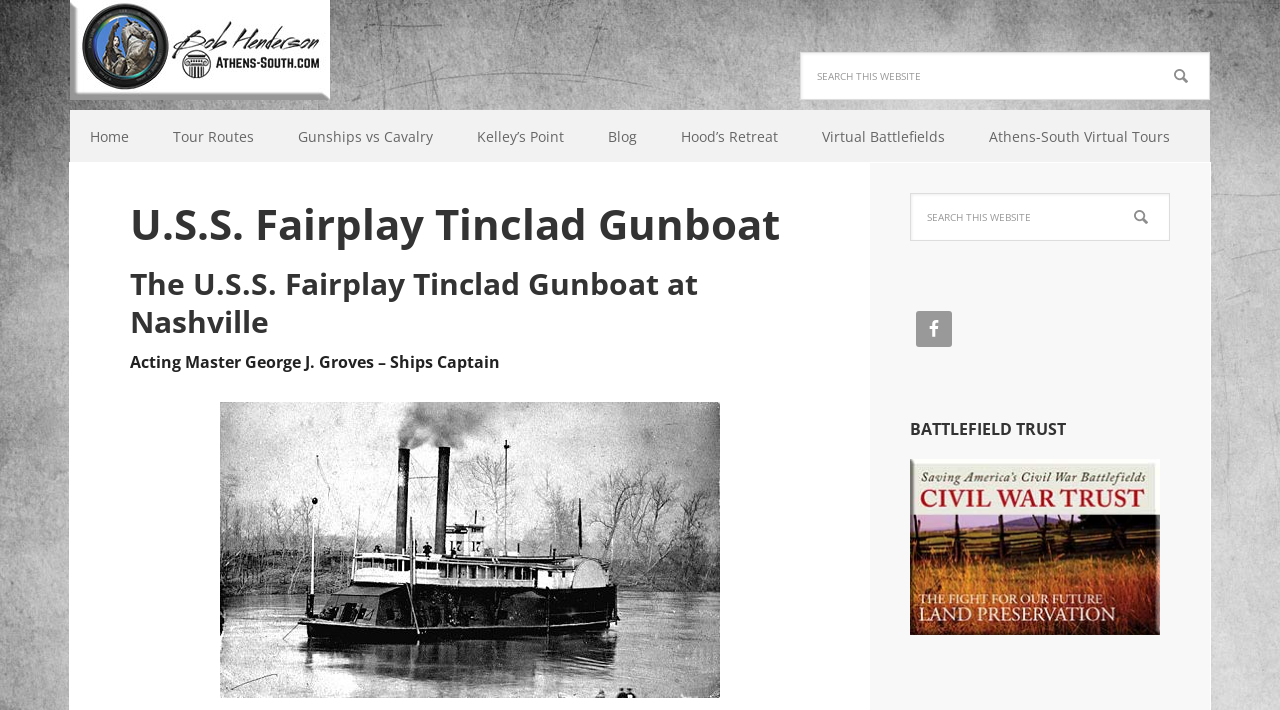Please specify the bounding box coordinates in the format (top-left x, top-left y, bottom-right x, bottom-right y), with values ranging from 0 to 1. Identify the bounding box for the UI component described as follows: Gunships vs Cavalry

[0.217, 0.155, 0.354, 0.23]